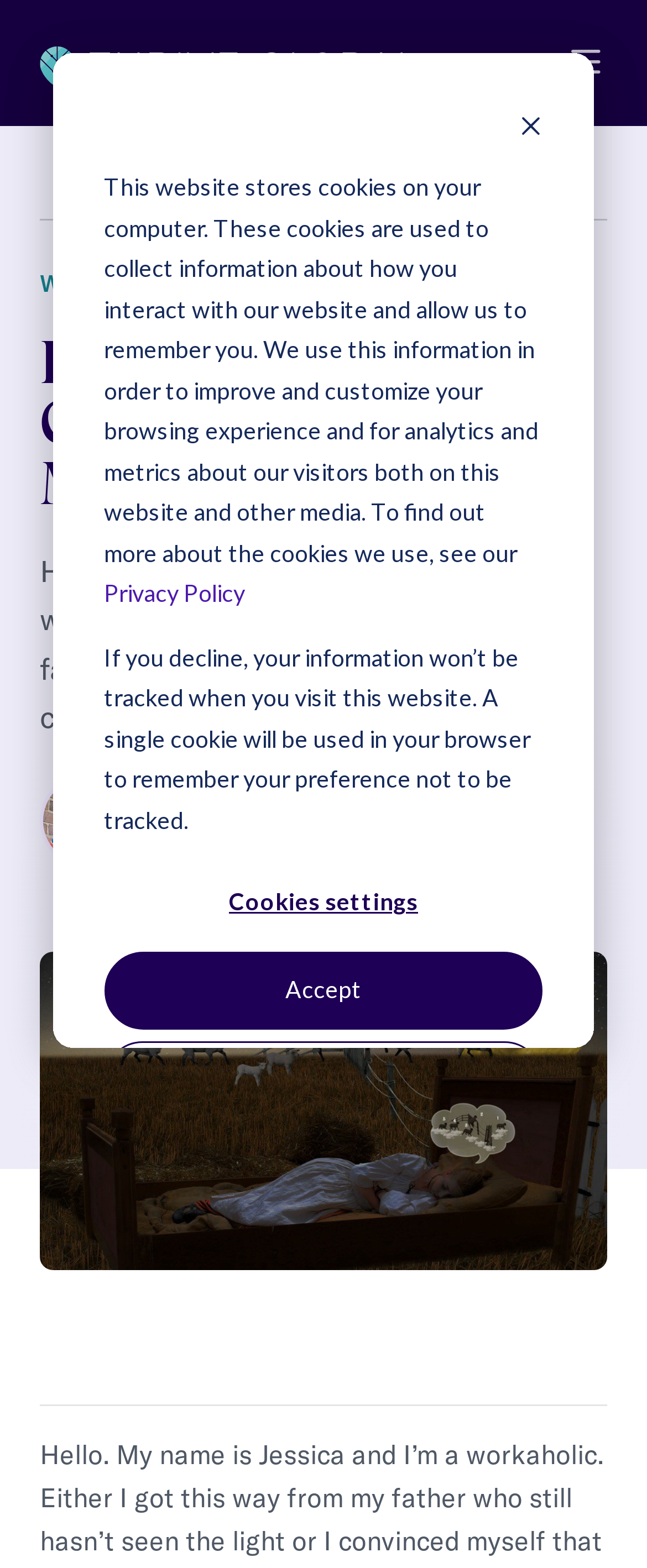What is the name of the author of the article?
Please use the image to provide an in-depth answer to the question.

The author's name can be inferred from the link 'Jessica Lohmann' below the article's title, which suggests that Jessica Lohmann is the author of the article.